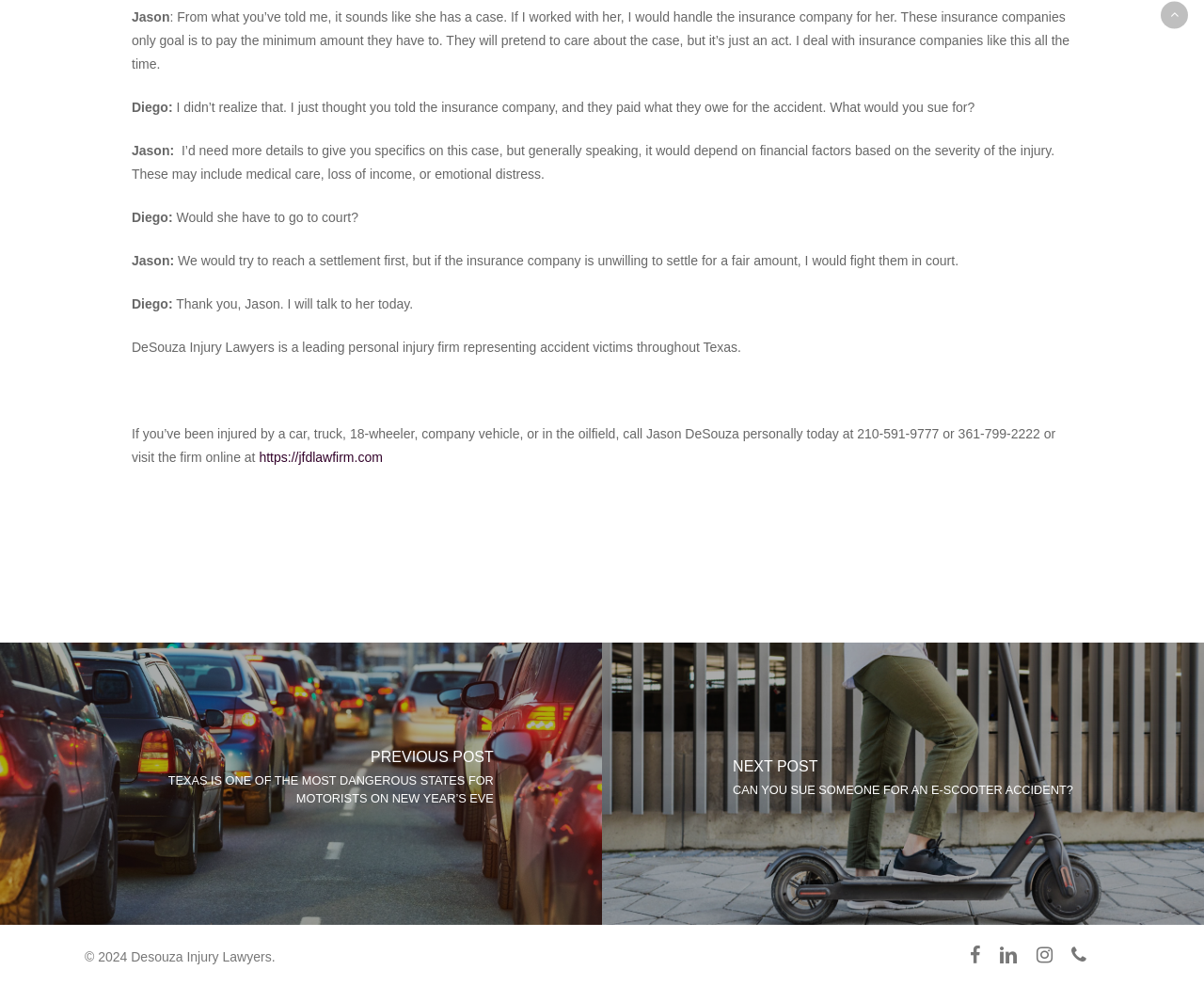Specify the bounding box coordinates for the region that must be clicked to perform the given instruction: "Click the link to visit the firm's website".

[0.215, 0.456, 0.318, 0.471]